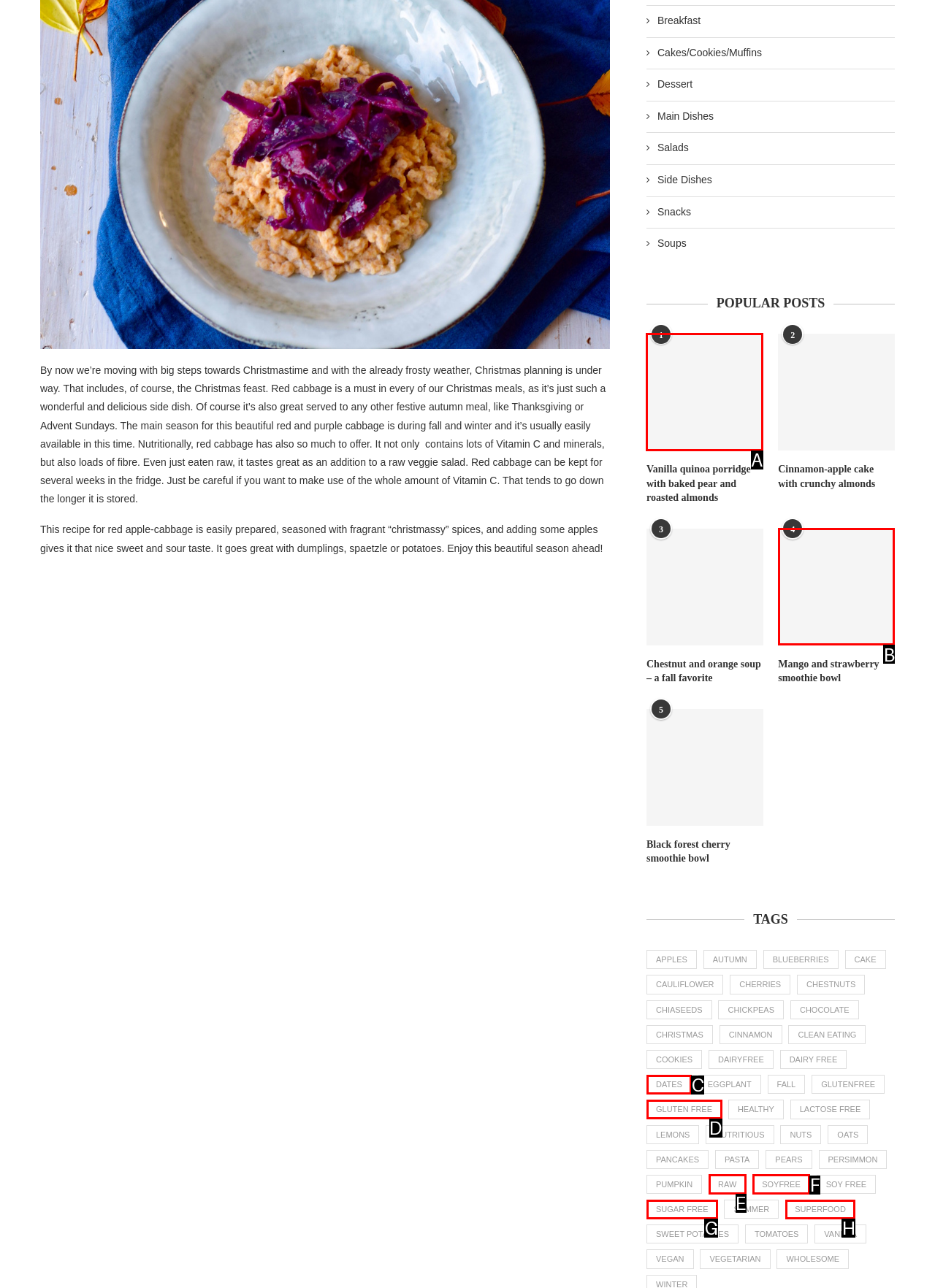Determine the HTML element to be clicked to complete the task: View the 'Vanilla quinoa porridge with baked pear and roasted almonds' post. Answer by giving the letter of the selected option.

A